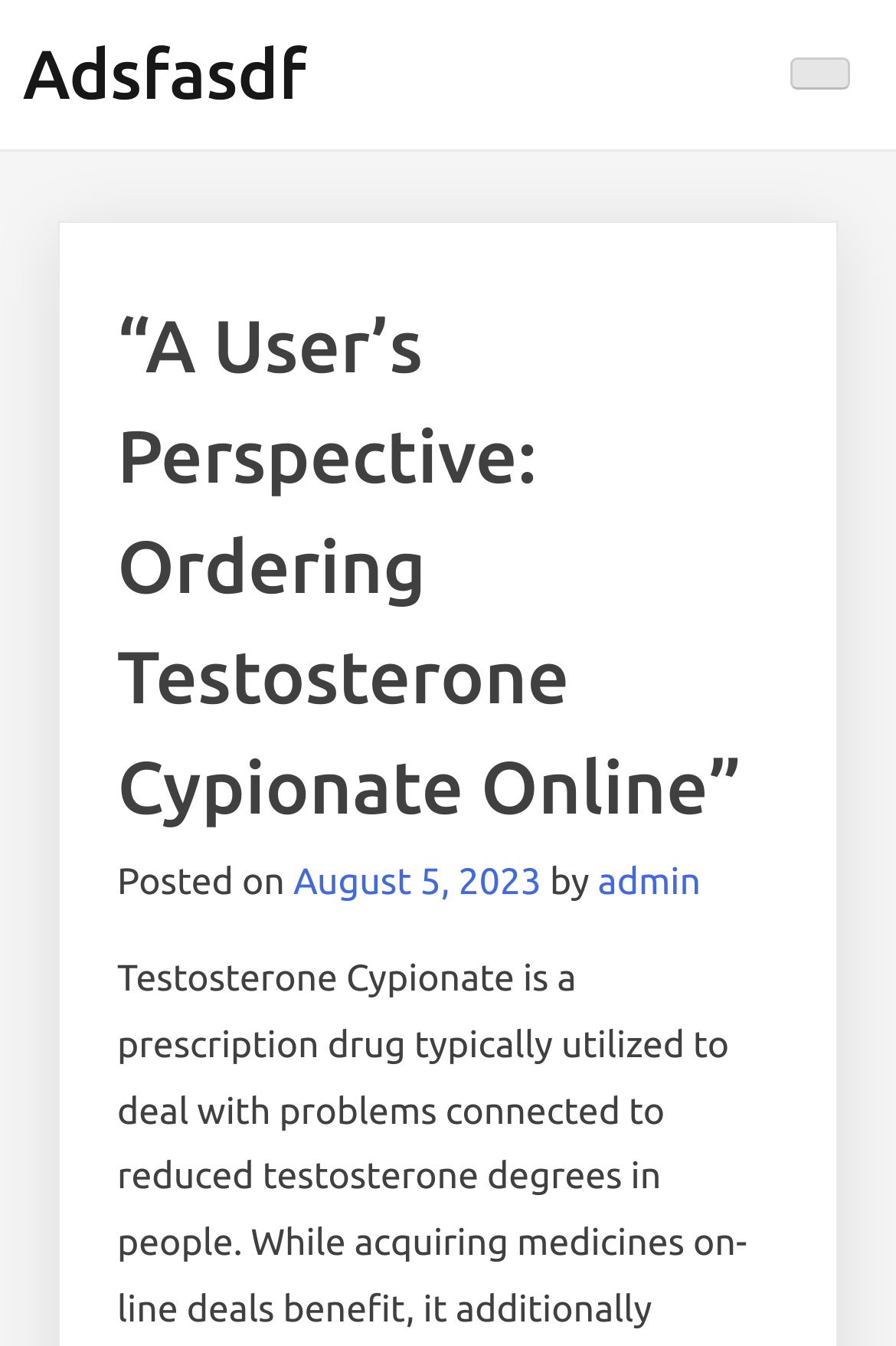Who is the author of the post?
Please use the image to provide an in-depth answer to the question.

I found the author of the post by looking at the text 'by' followed by a link 'admin' which indicates the author of the post.